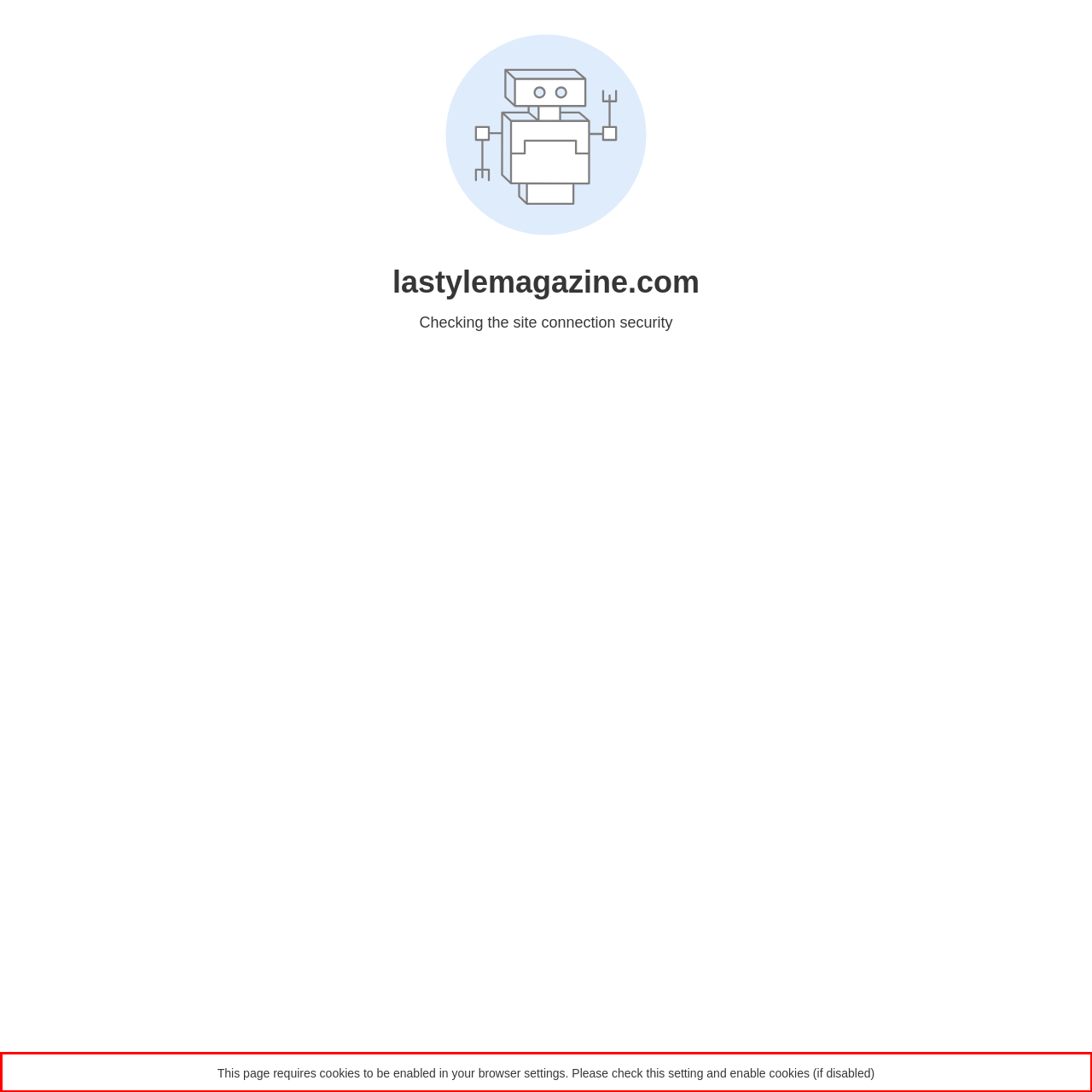Inspect the webpage screenshot that has a red bounding box and use OCR technology to read and display the text inside the red bounding box.

This page requires cookies to be enabled in your browser settings. Please check this setting and enable cookies (if disabled)